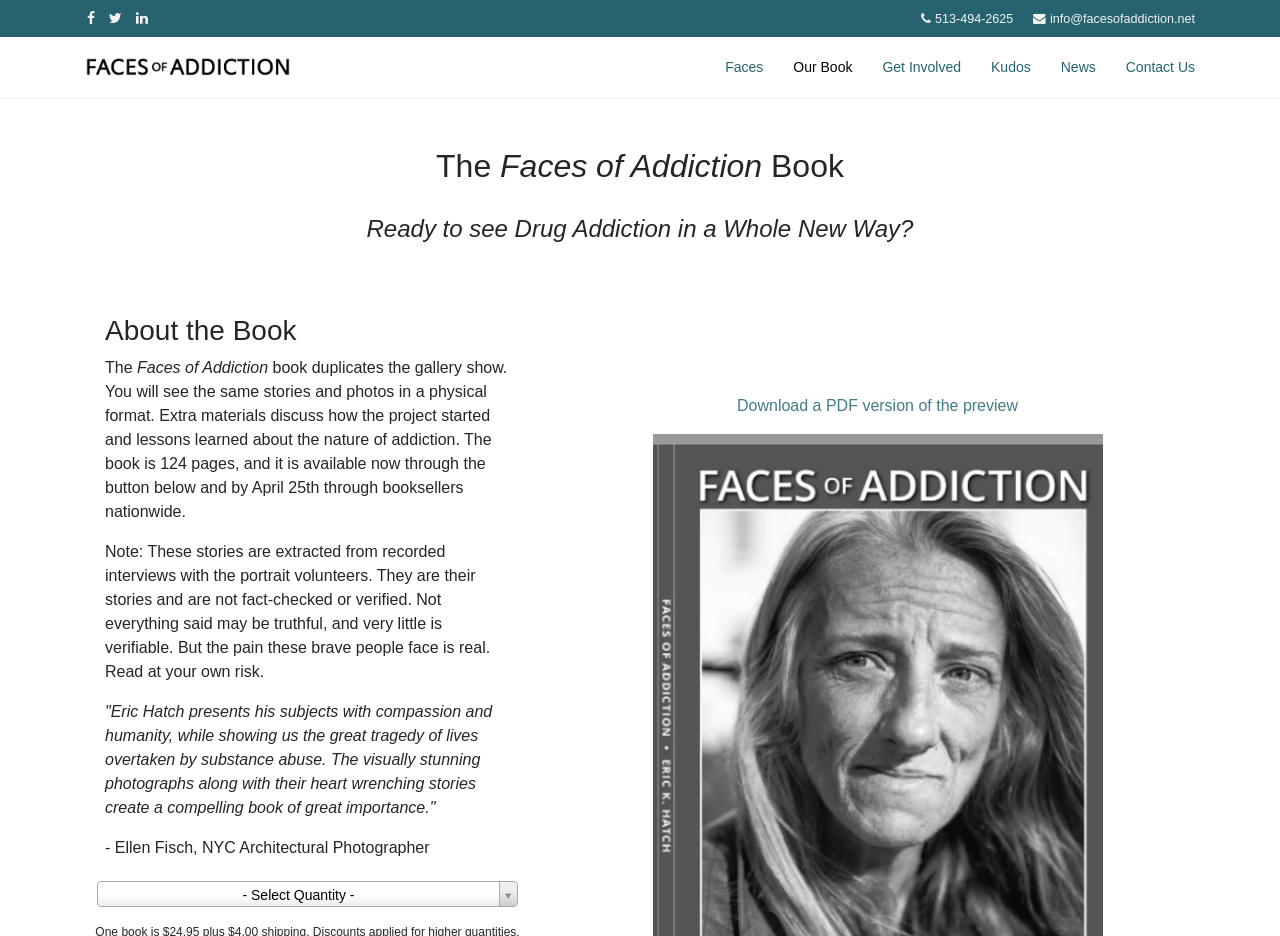What is the phone number to contact?
Look at the image and construct a detailed response to the question.

I found the phone number to contact by looking at the links at the top of the webpage, which is 513-494-2625.